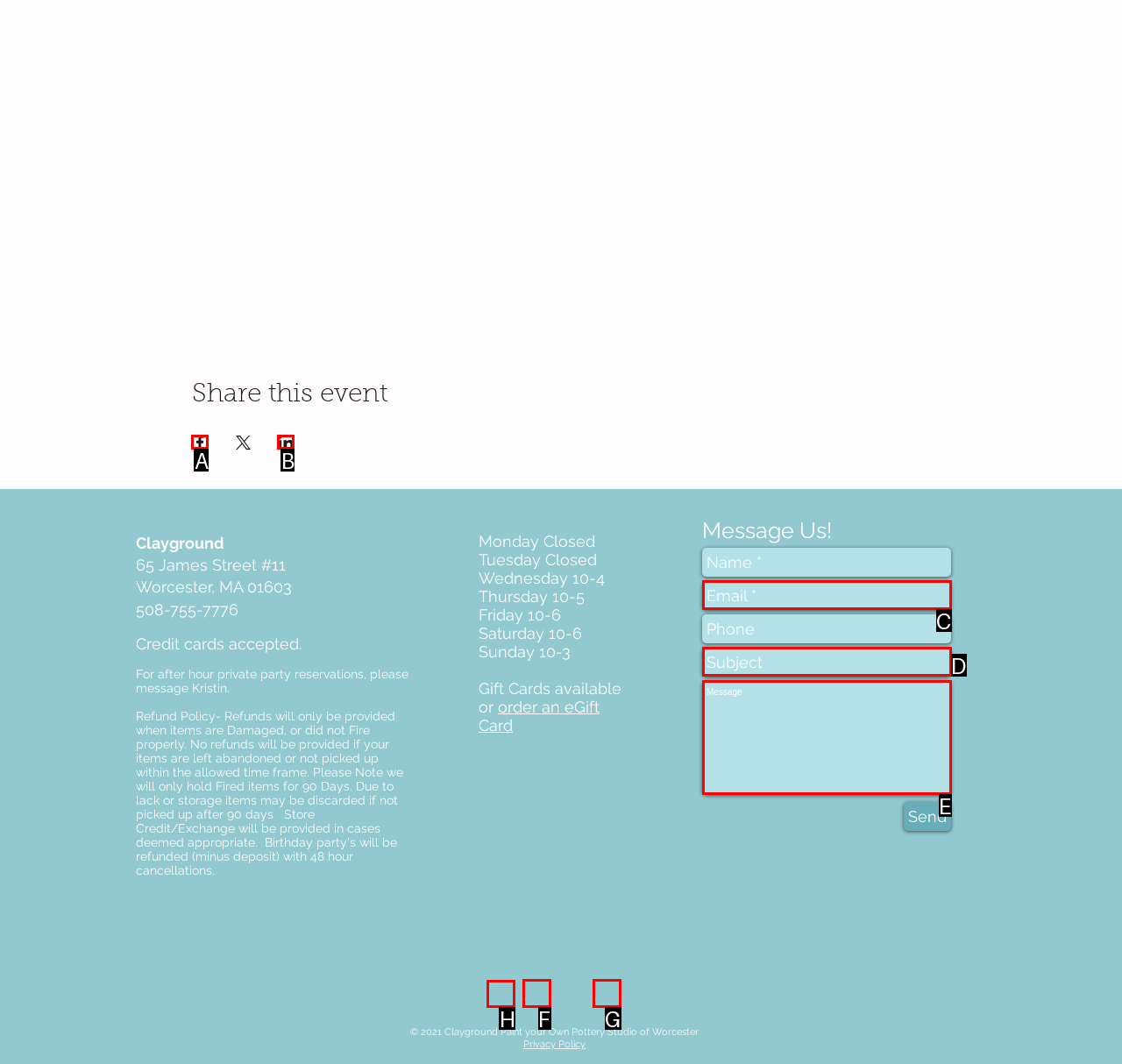From the given options, tell me which letter should be clicked to complete this task: Visit our Facebook page
Answer with the letter only.

H